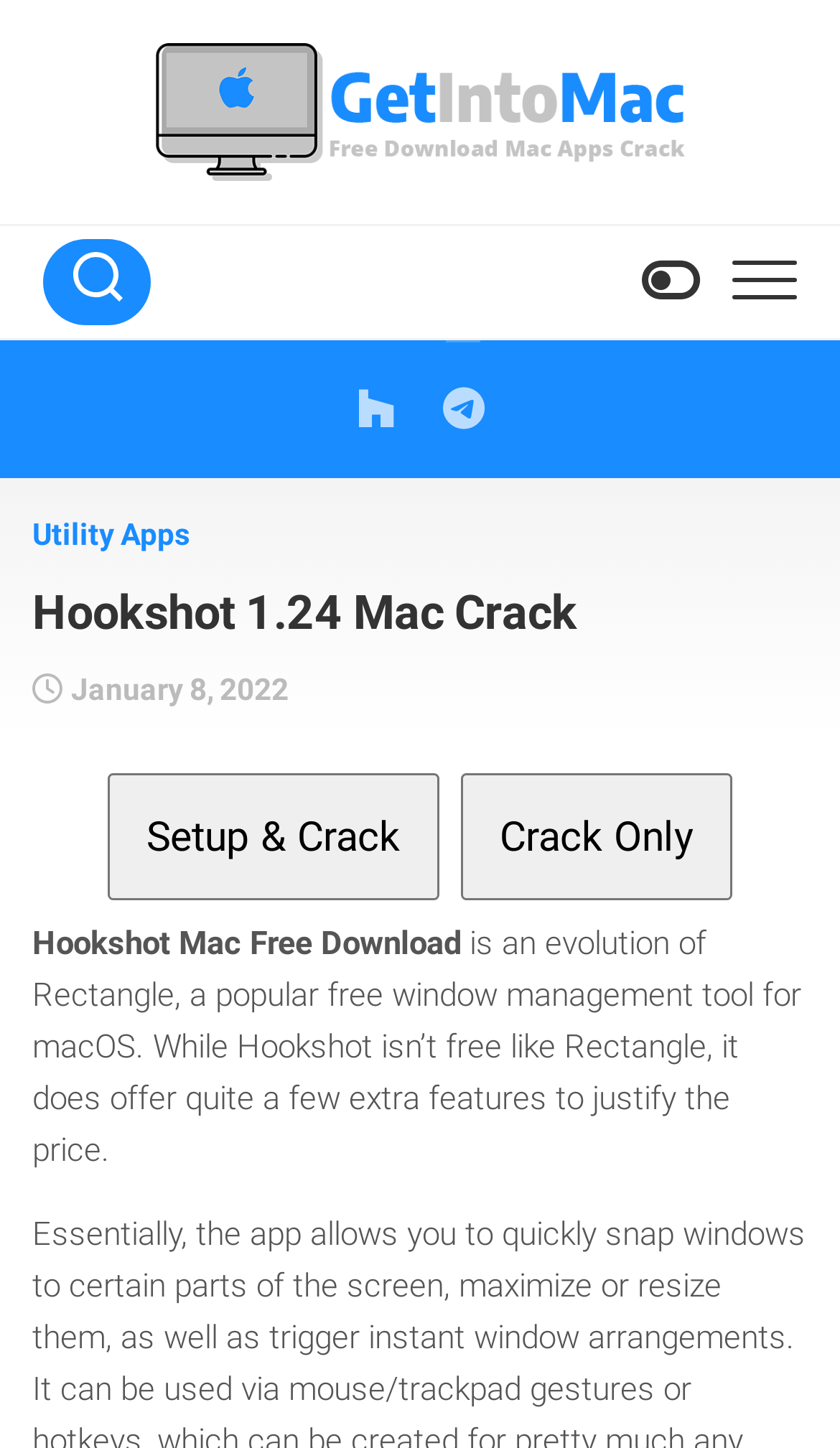What is the date of the post?
Refer to the image and provide a thorough answer to the question.

I found the date by looking at the StaticText element with the text 'January 8, 2022', which is likely the date the post was published.